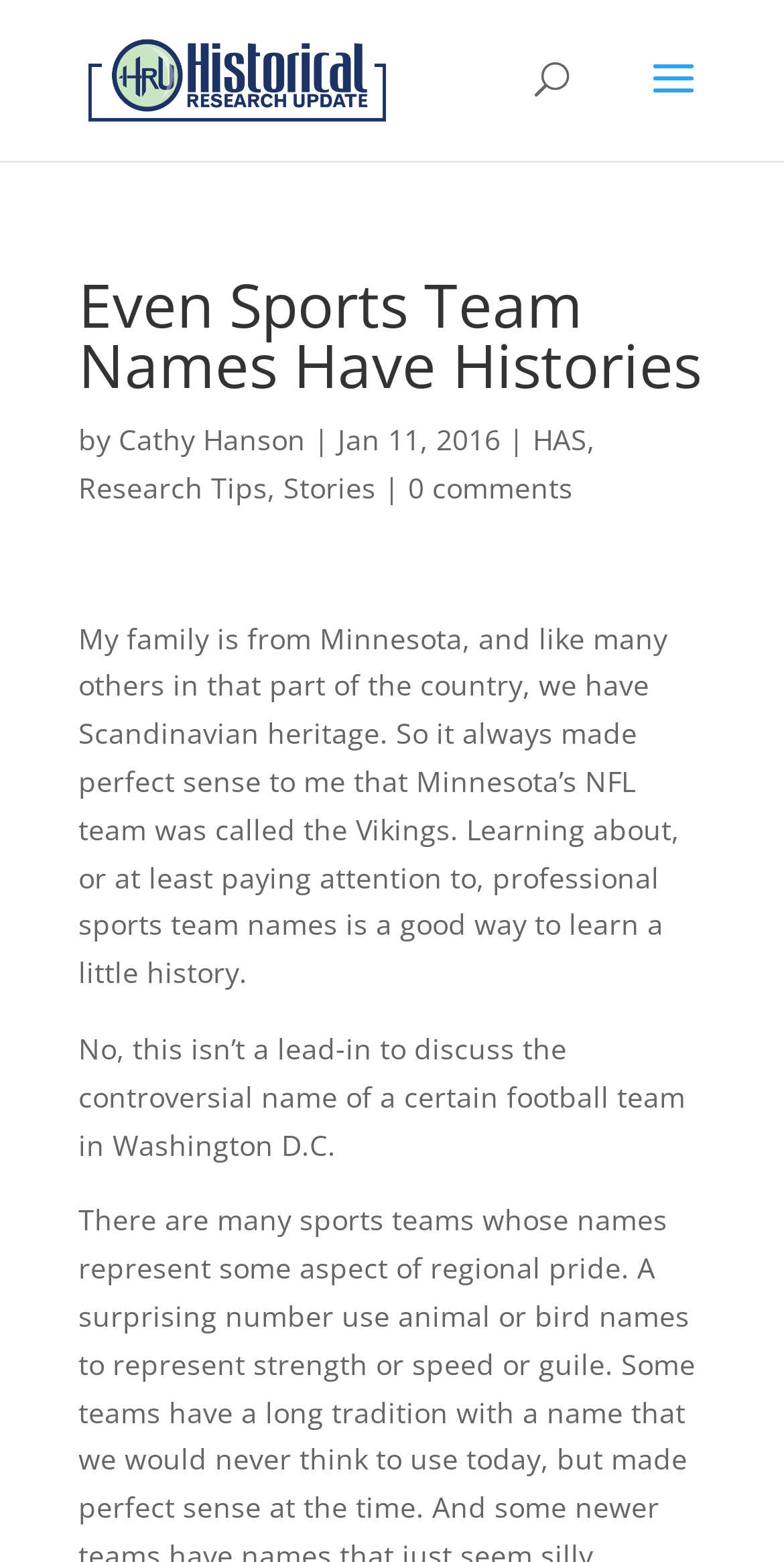How many comments does the article have? Look at the image and give a one-word or short phrase answer.

0 comments